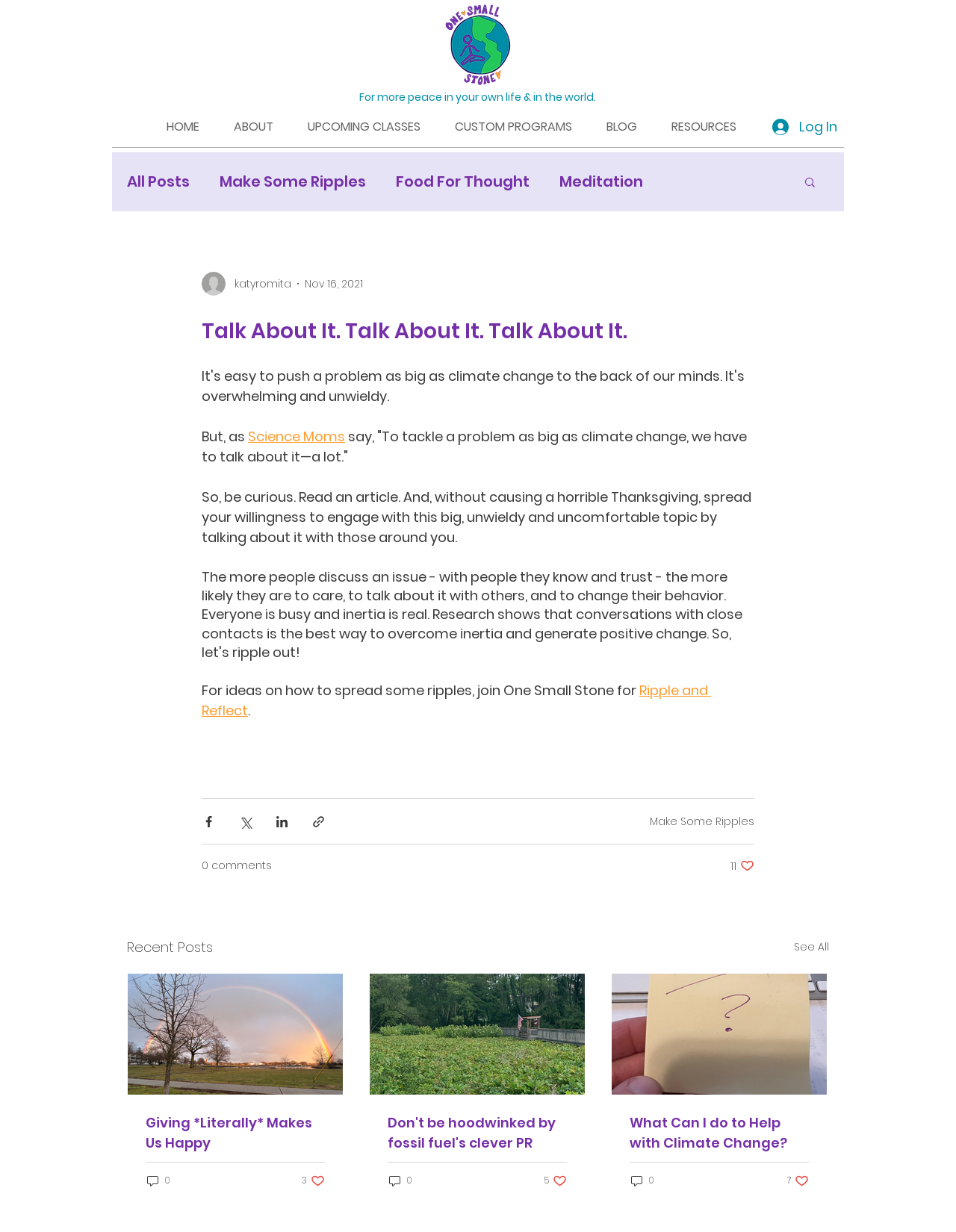Please identify the bounding box coordinates of the area that needs to be clicked to follow this instruction: "View the recent post 'Giving *Literally* Makes Us Happy'".

[0.152, 0.903, 0.34, 0.936]